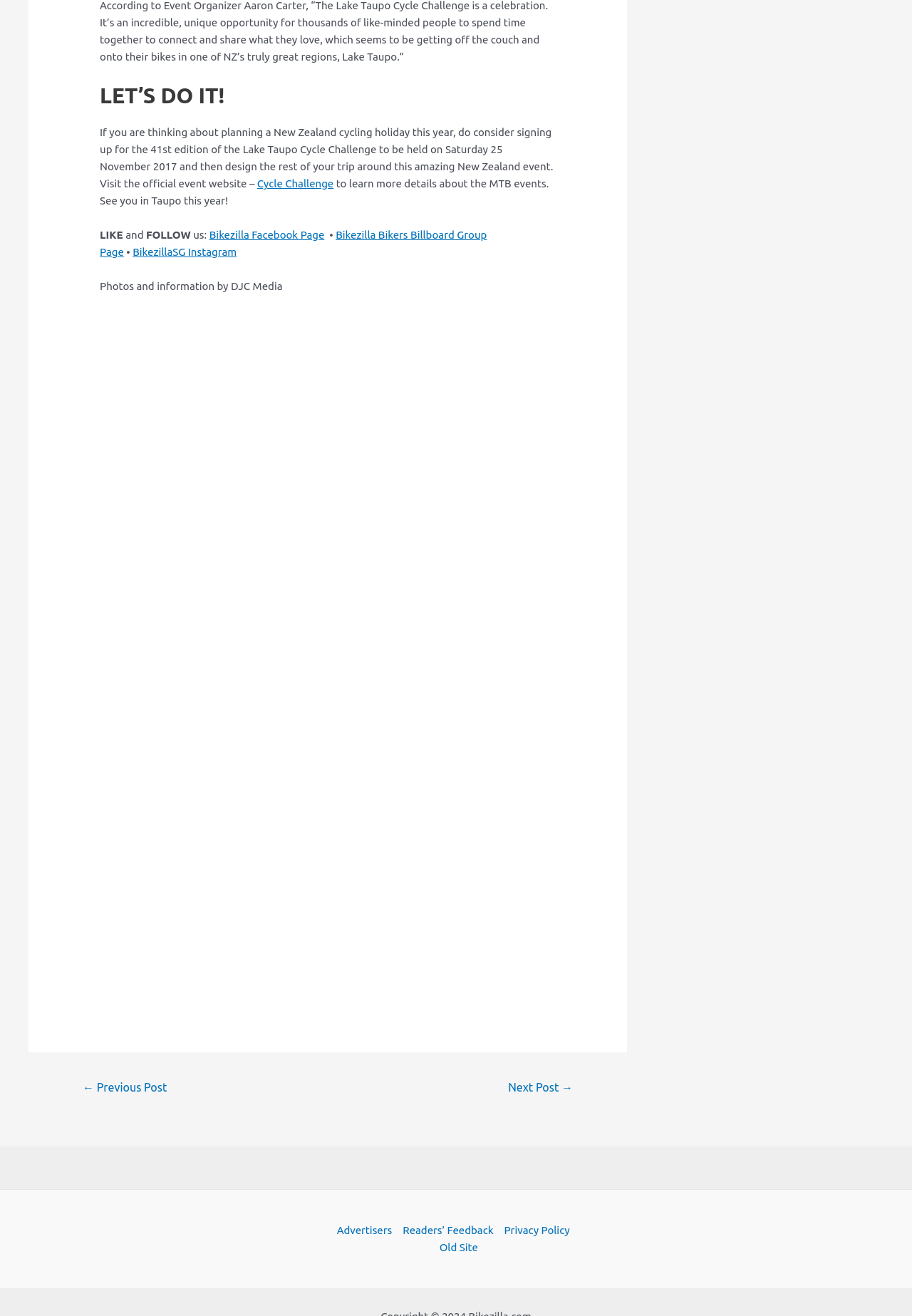Determine the bounding box coordinates of the clickable region to follow the instruction: "View Monologue Showcase details".

None